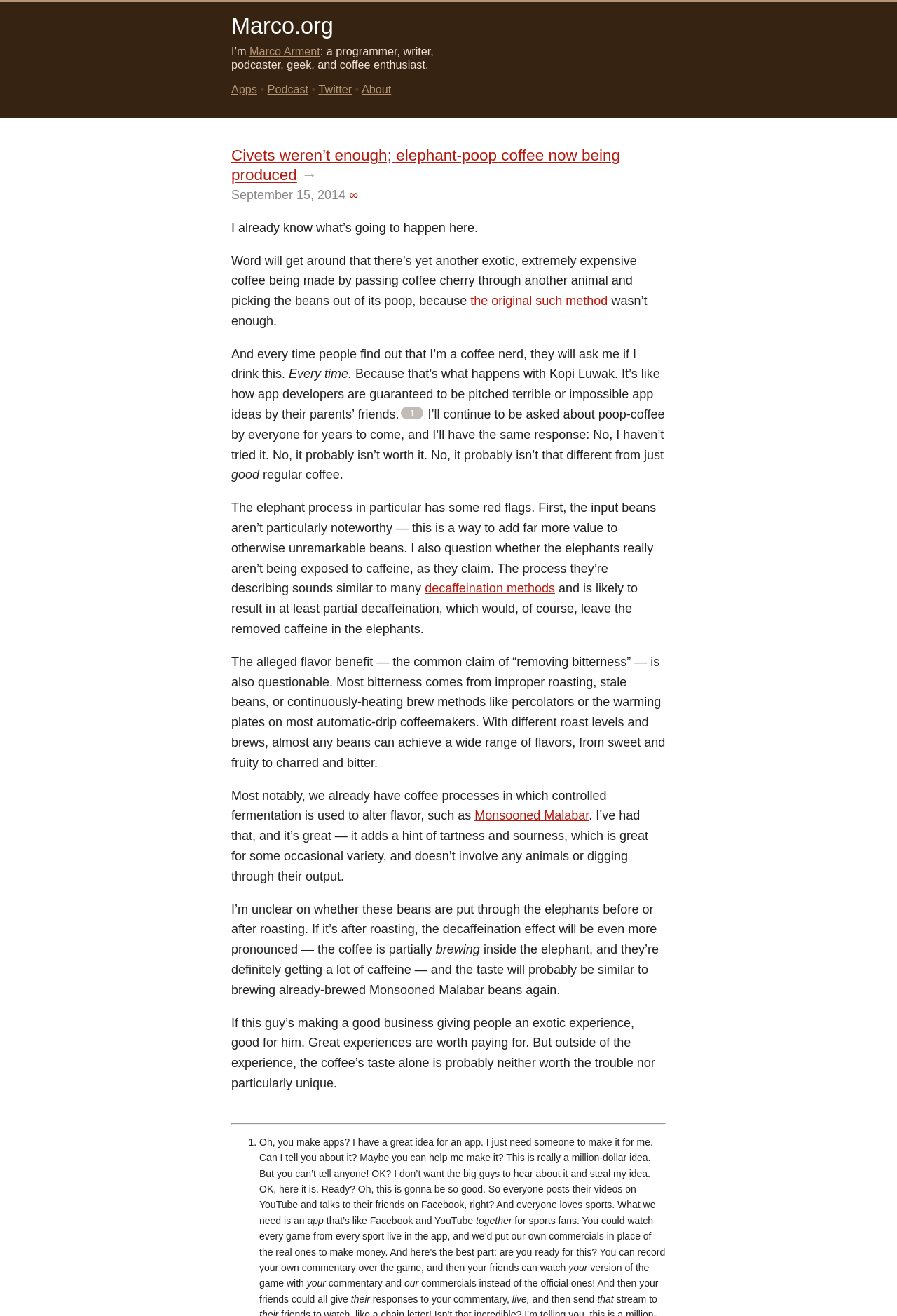Determine the bounding box coordinates of the region I should click to achieve the following instruction: "Click on the link to Marco.org". Ensure the bounding box coordinates are four float numbers between 0 and 1, i.e., [left, top, right, bottom].

[0.258, 0.01, 0.372, 0.029]